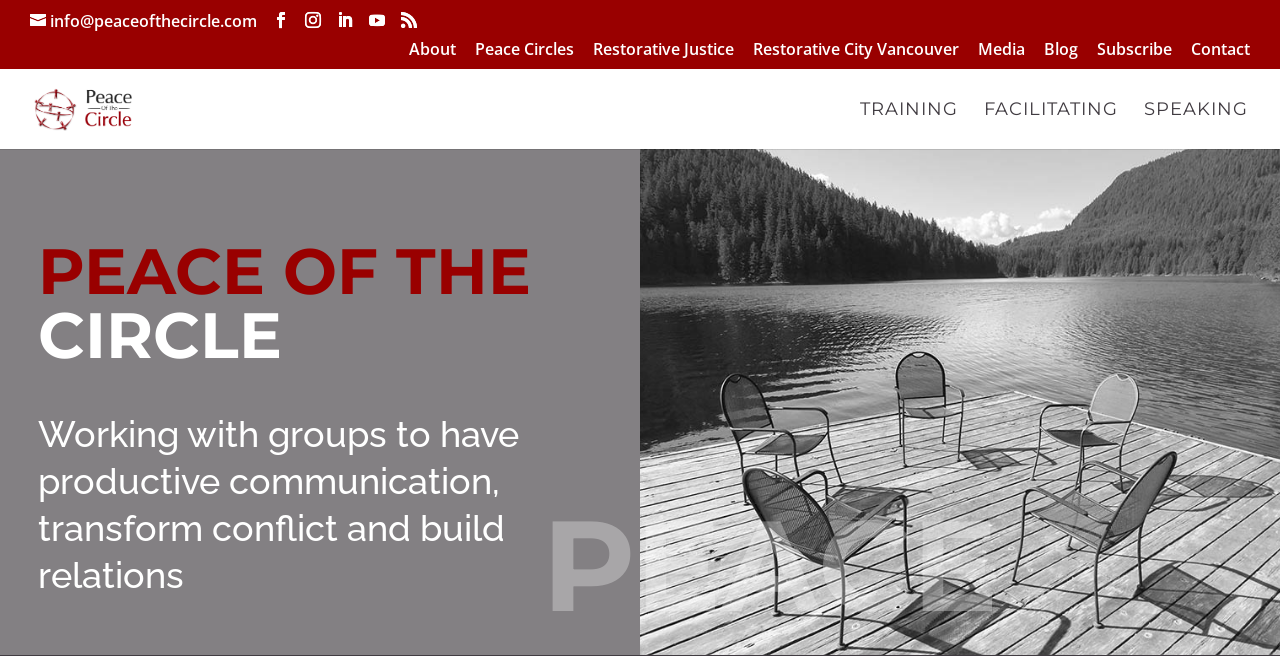What is the purpose of the organization?
Please respond to the question with a detailed and informative answer.

The purpose of the organization is stated in the middle section of the webpage, which is to work with groups to have productive communication, transform conflict and build relations.